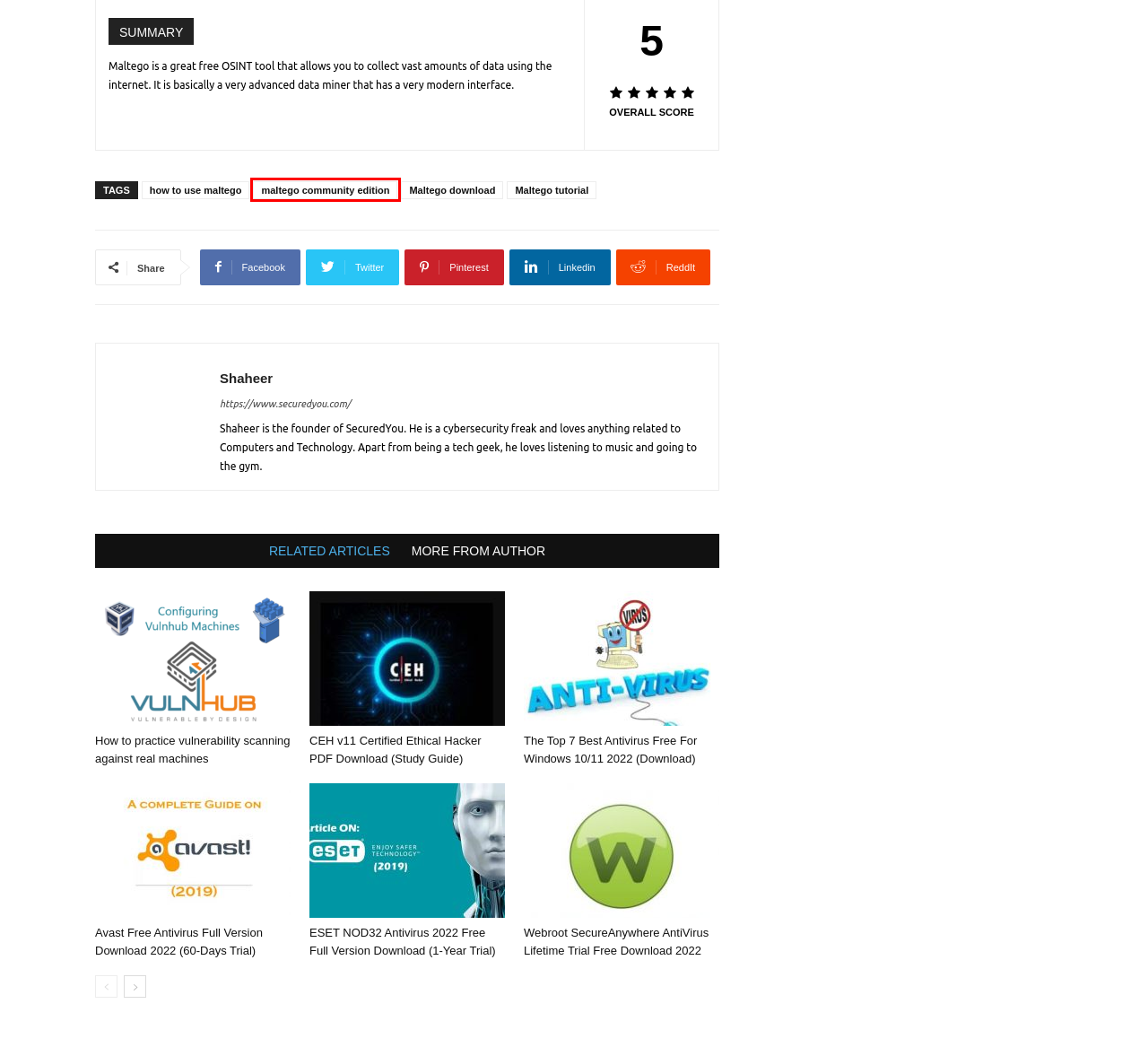Look at the screenshot of a webpage that includes a red bounding box around a UI element. Select the most appropriate webpage description that matches the page seen after clicking the highlighted element. Here are the candidates:
A. The Top 7 Best Antivirus Free For Windows 10/11 2022 (Download) - SecuredYou
B. Avast Free Antivirus Full Version Download 2022 (60-Days Trial) - SecuredYou
C. how to use maltego - SecuredYou
D. Maltego tutorial - SecuredYou
E. Webroot SecureAnywhere AntiVirus Lifetime Trial Free Download 2022 - SecuredYou
F. ESET NOD32 Antivirus 2022 Free Full Version Download (1-Year Trial) - SecuredYou
G. maltego community edition - SecuredYou
H. Maltego download - SecuredYou

G